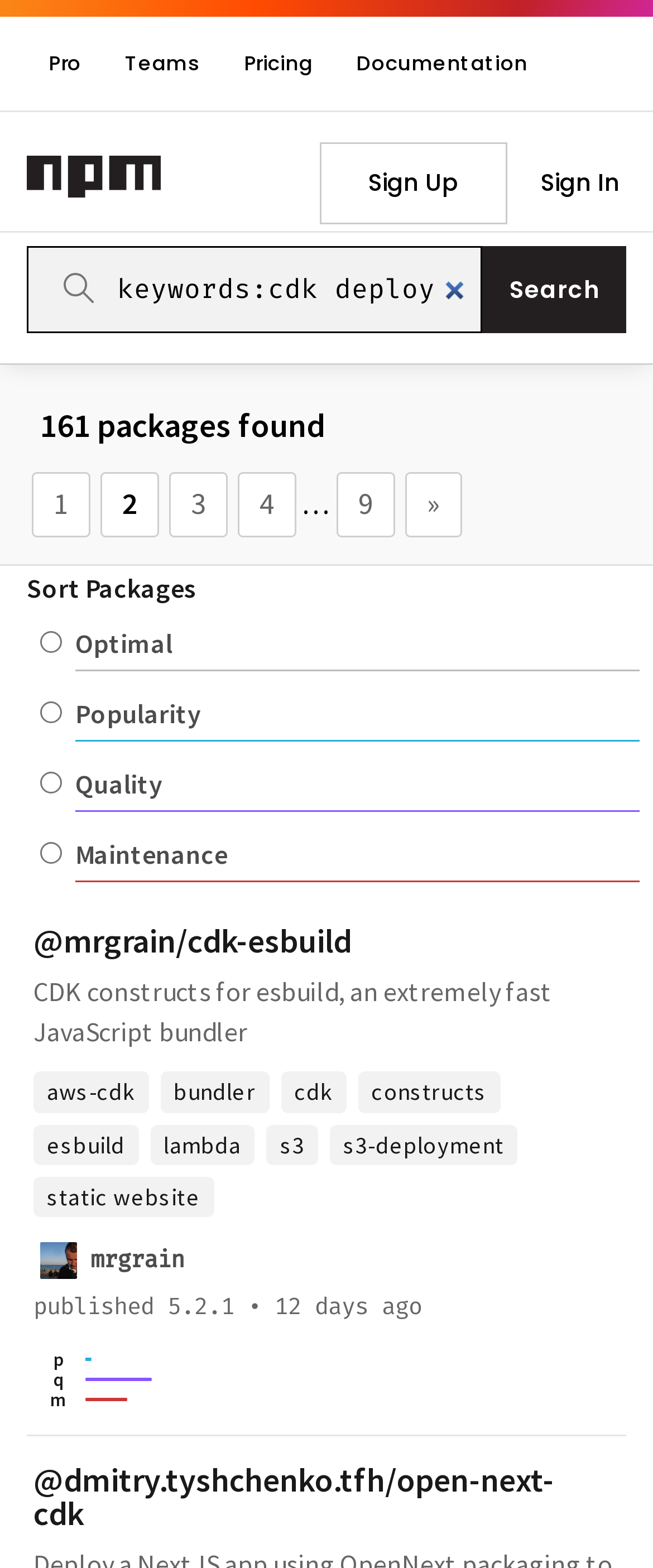Please identify the bounding box coordinates of the area I need to click to accomplish the following instruction: "Search for packages".

[0.154, 0.163, 0.724, 0.206]